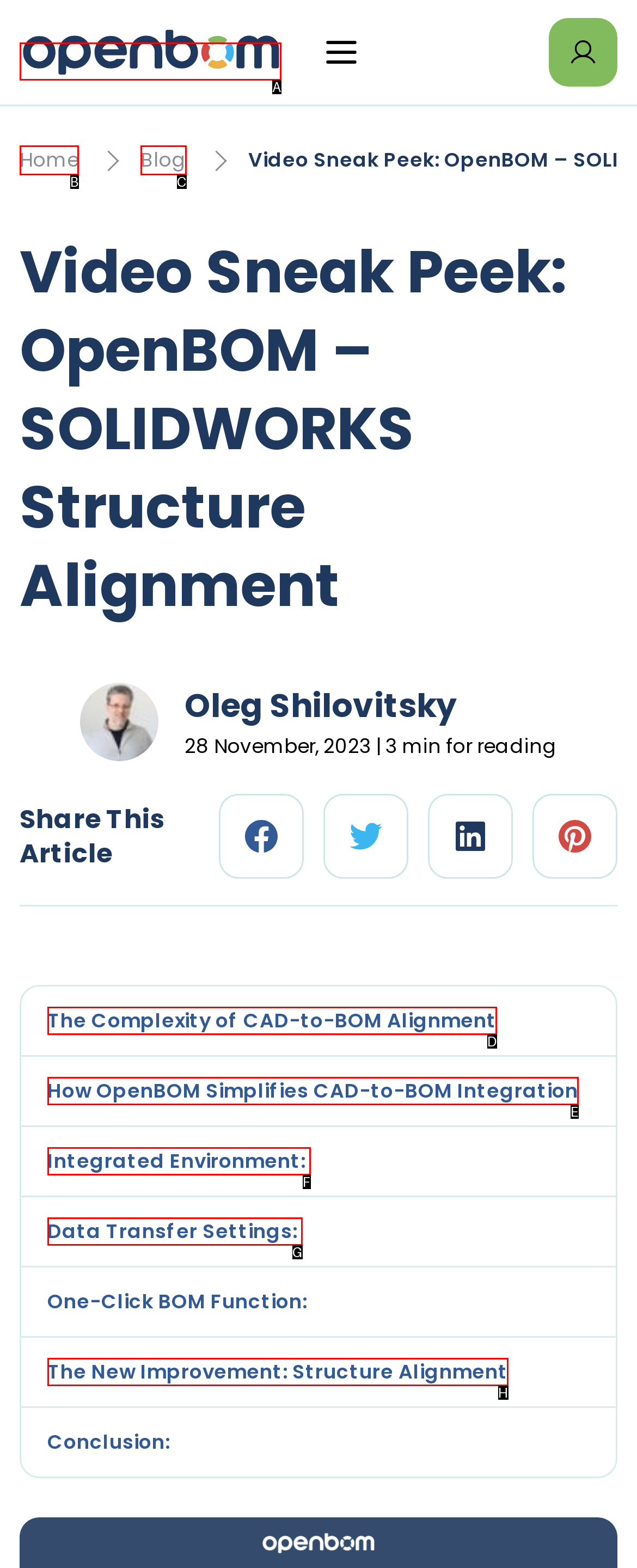Select the letter of the HTML element that best fits the description: The New Improvement: Structure Alignment
Answer with the corresponding letter from the provided choices.

H